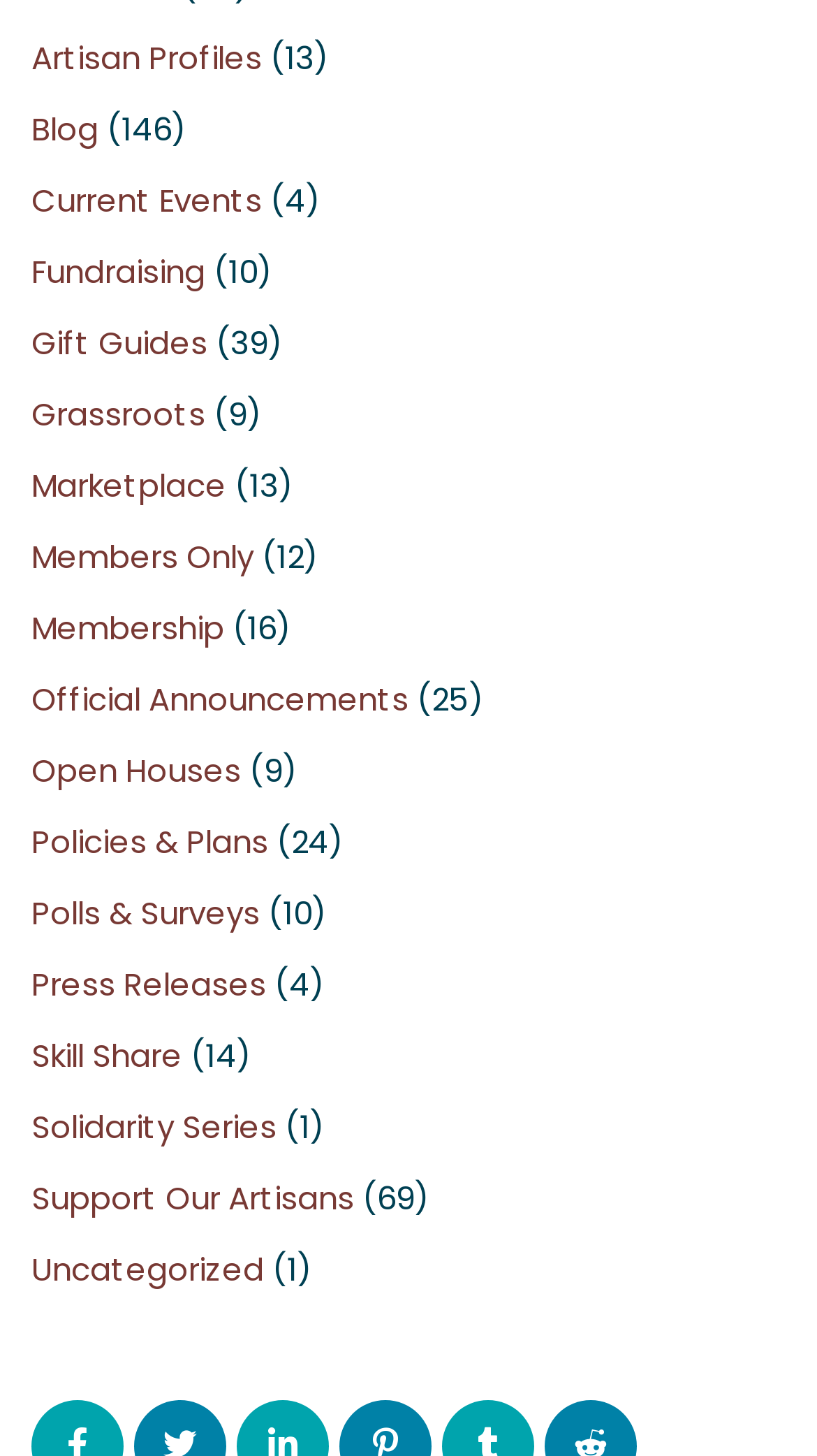Specify the bounding box coordinates of the element's area that should be clicked to execute the given instruction: "Switch to English language". The coordinates should be four float numbers between 0 and 1, i.e., [left, top, right, bottom].

None